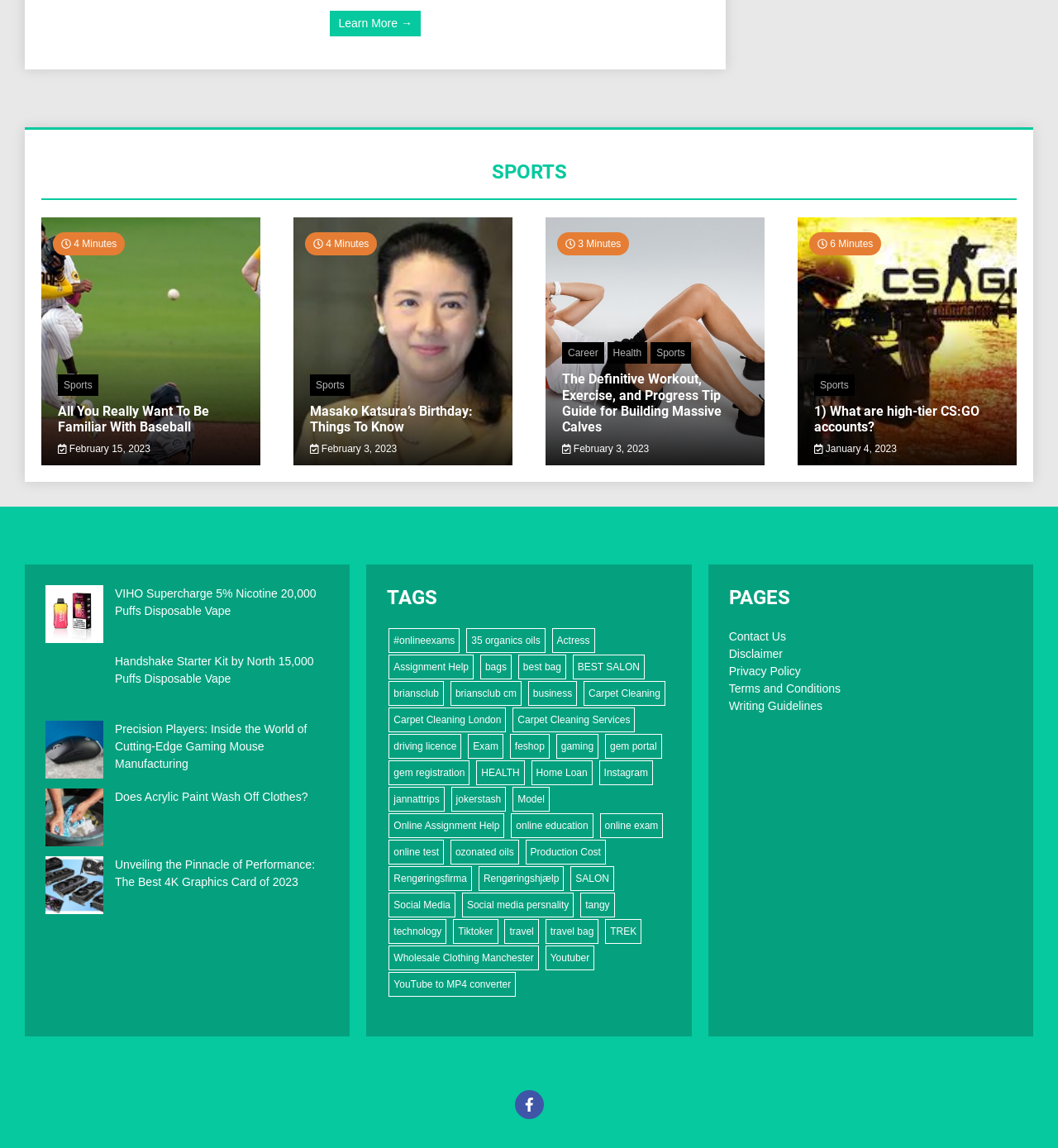Carefully examine the image and provide an in-depth answer to the question: How many items are tagged with 'gaming'?

I counted the number of items by looking at the link '#gaming (4 items)' located in the TAGS section.